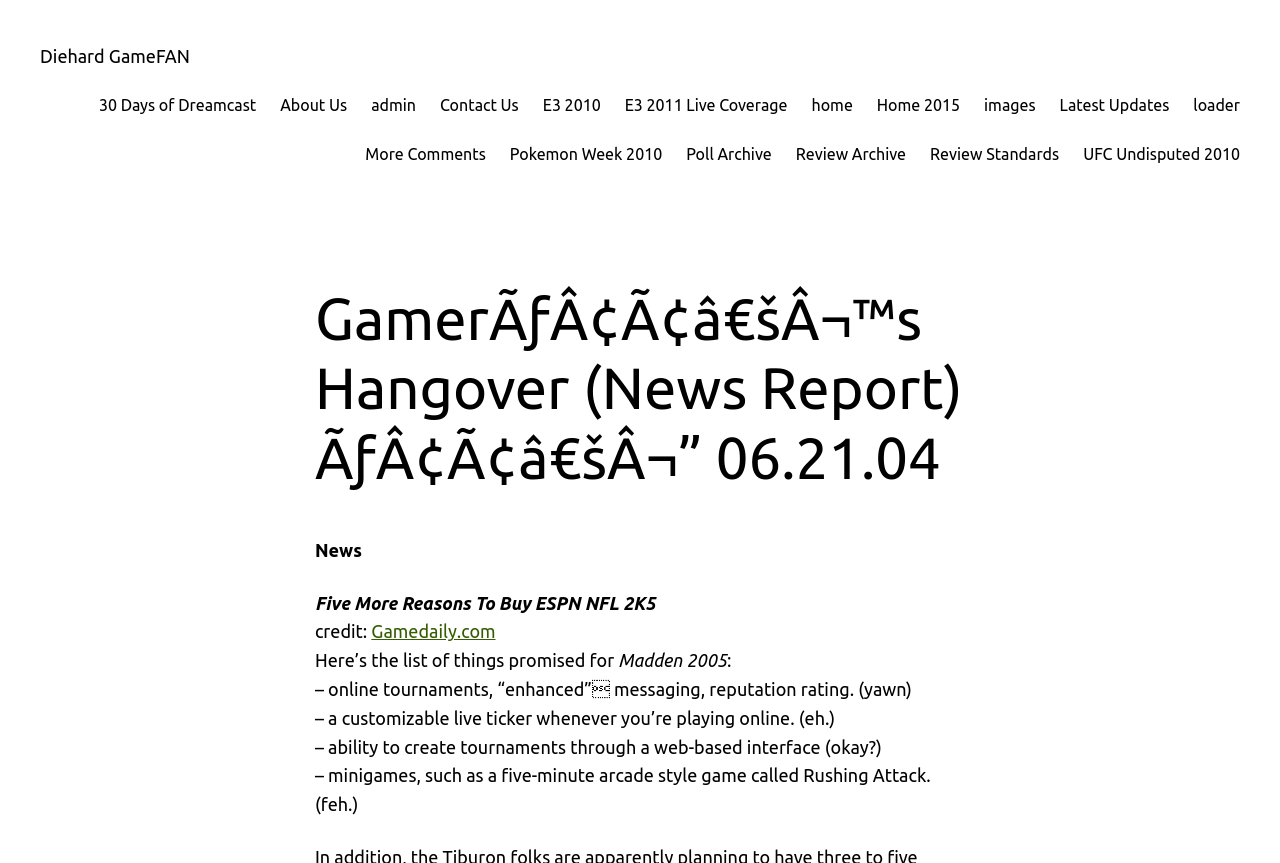Can you specify the bounding box coordinates for the region that should be clicked to fulfill this instruction: "view 30 Days of Dreamcast".

[0.077, 0.107, 0.2, 0.137]